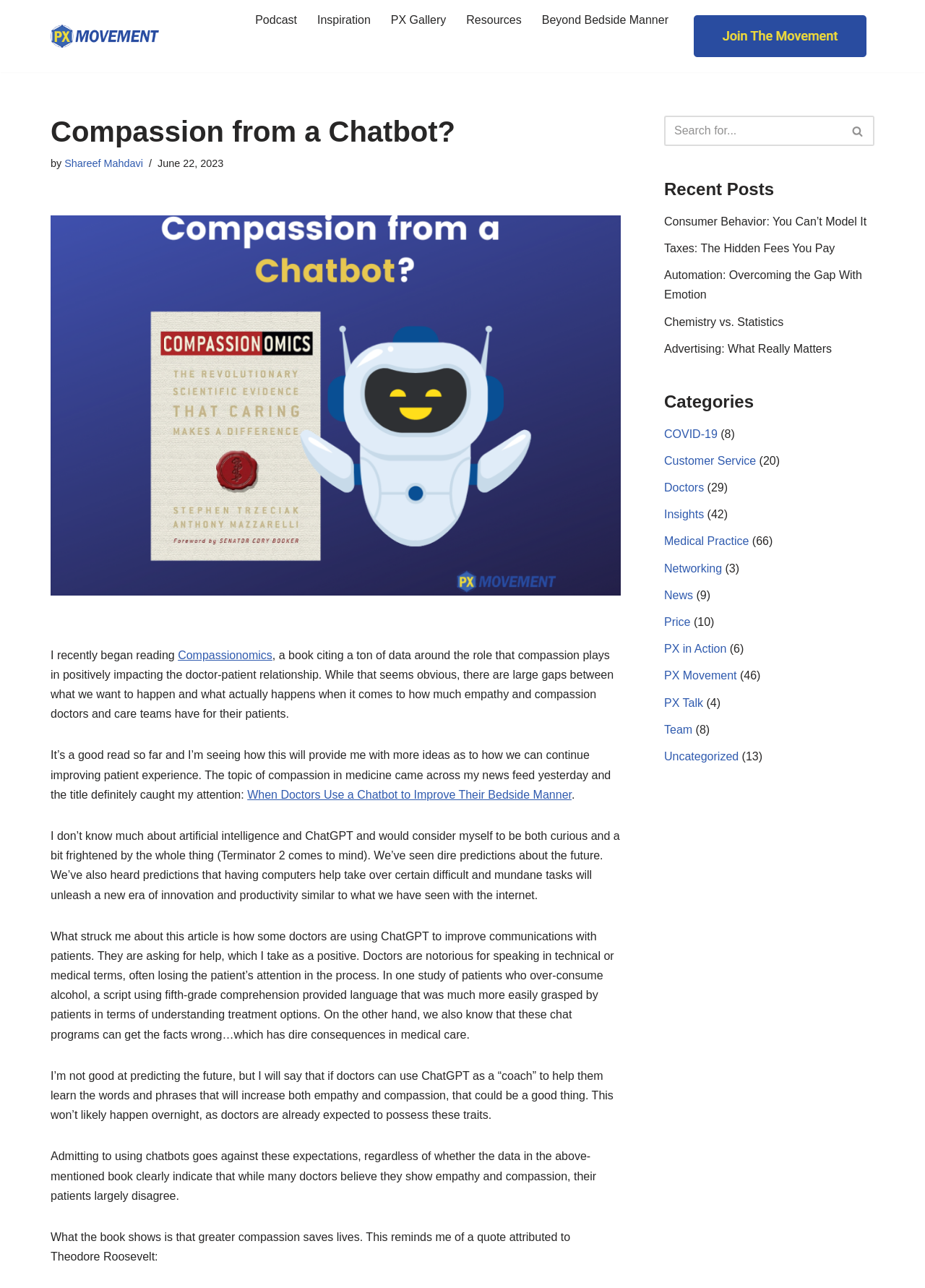What is the category with the most posts?
Please give a detailed and elaborate answer to the question.

The category with the most posts is 'PX Movement', which has 46 posts according to the category list on the right side of the webpage.